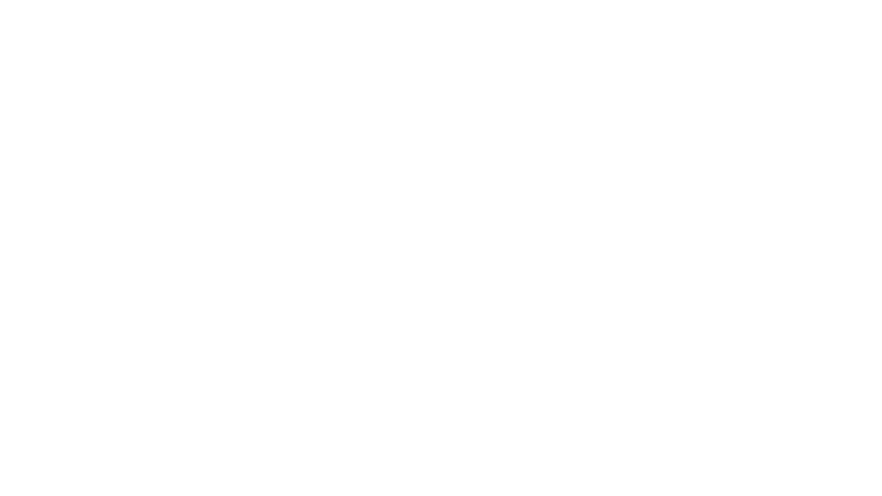What is the purpose of the SOAR model?
From the image, provide a succinct answer in one word or a short phrase.

To analyze and drive performance